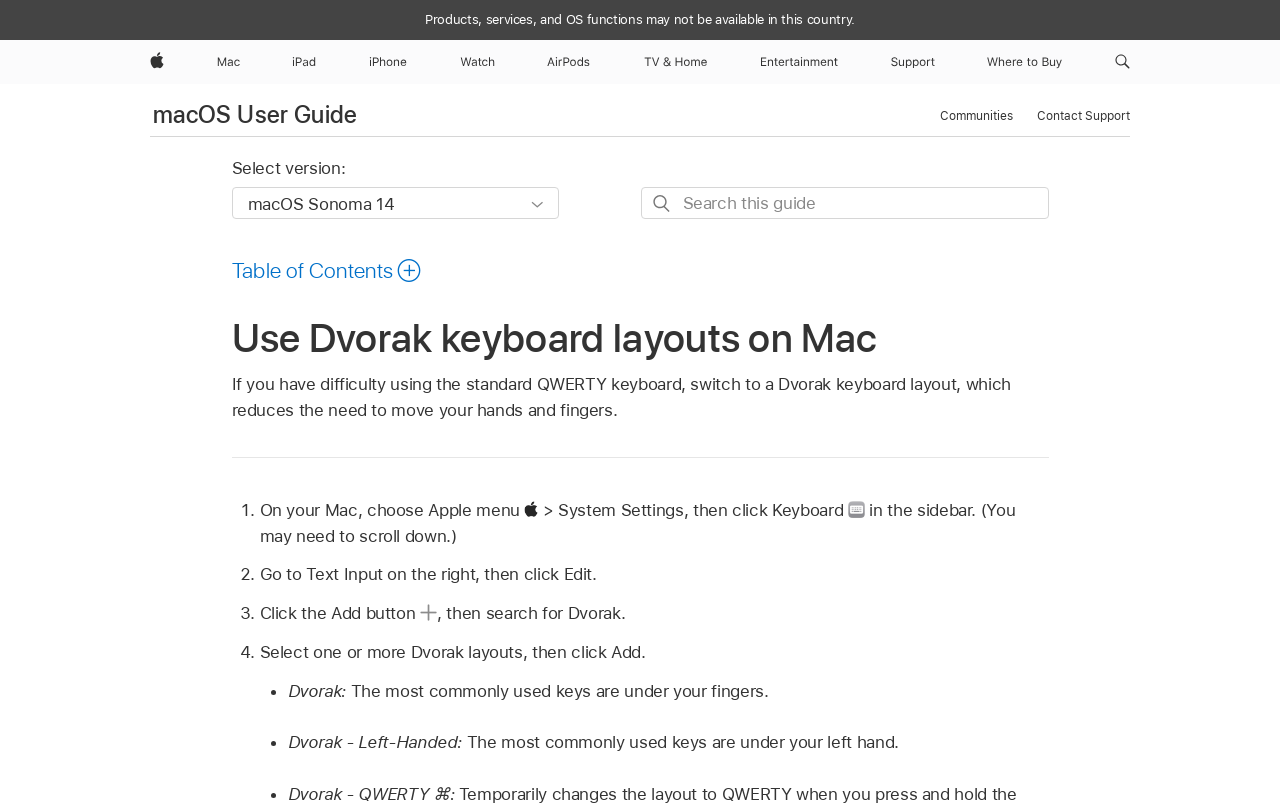Locate the bounding box of the UI element with the following description: "TV & Home".

[0.496, 0.049, 0.559, 0.104]